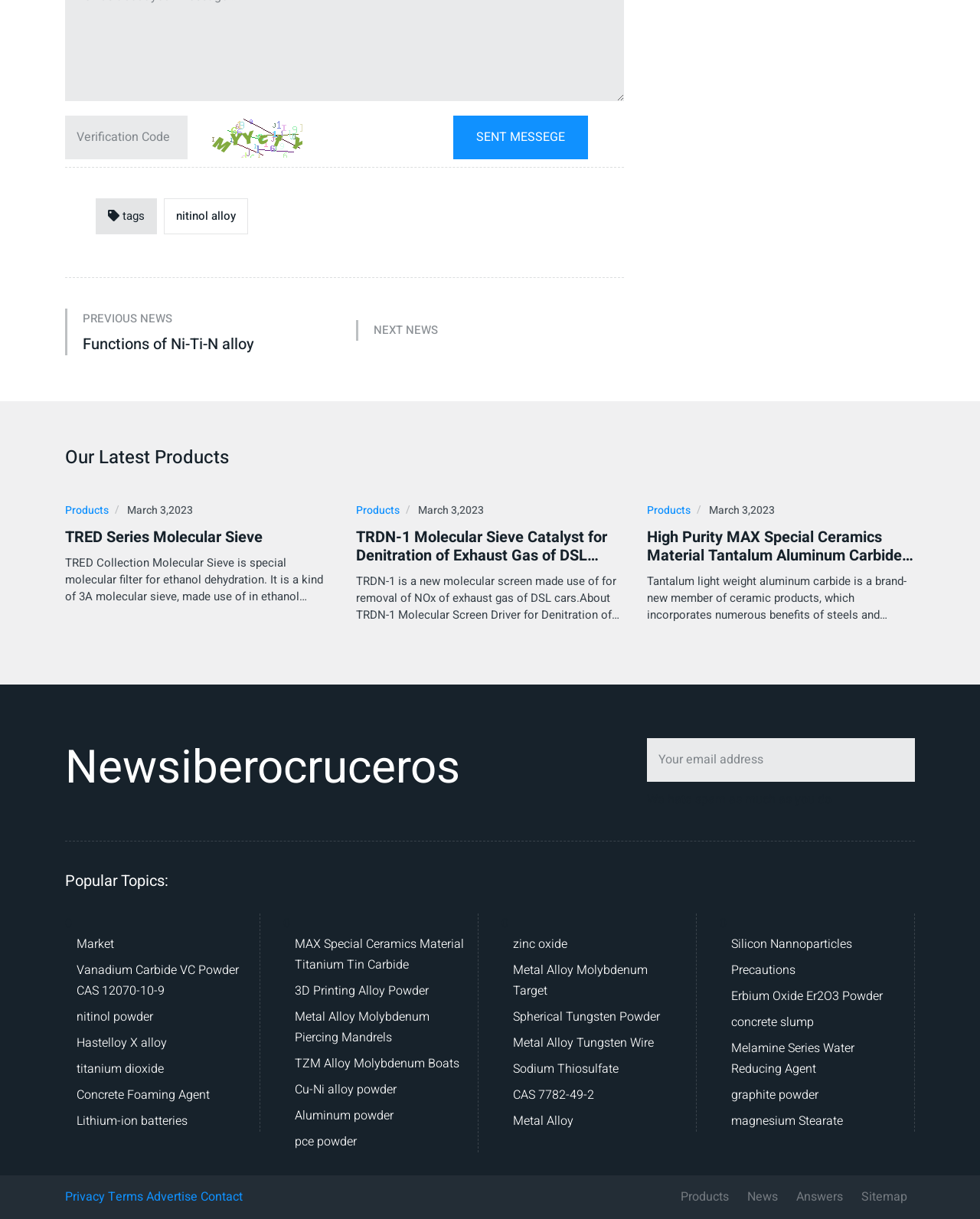What is the function of the 'Sent Messege' button?
Based on the screenshot, respond with a single word or phrase.

To send a message